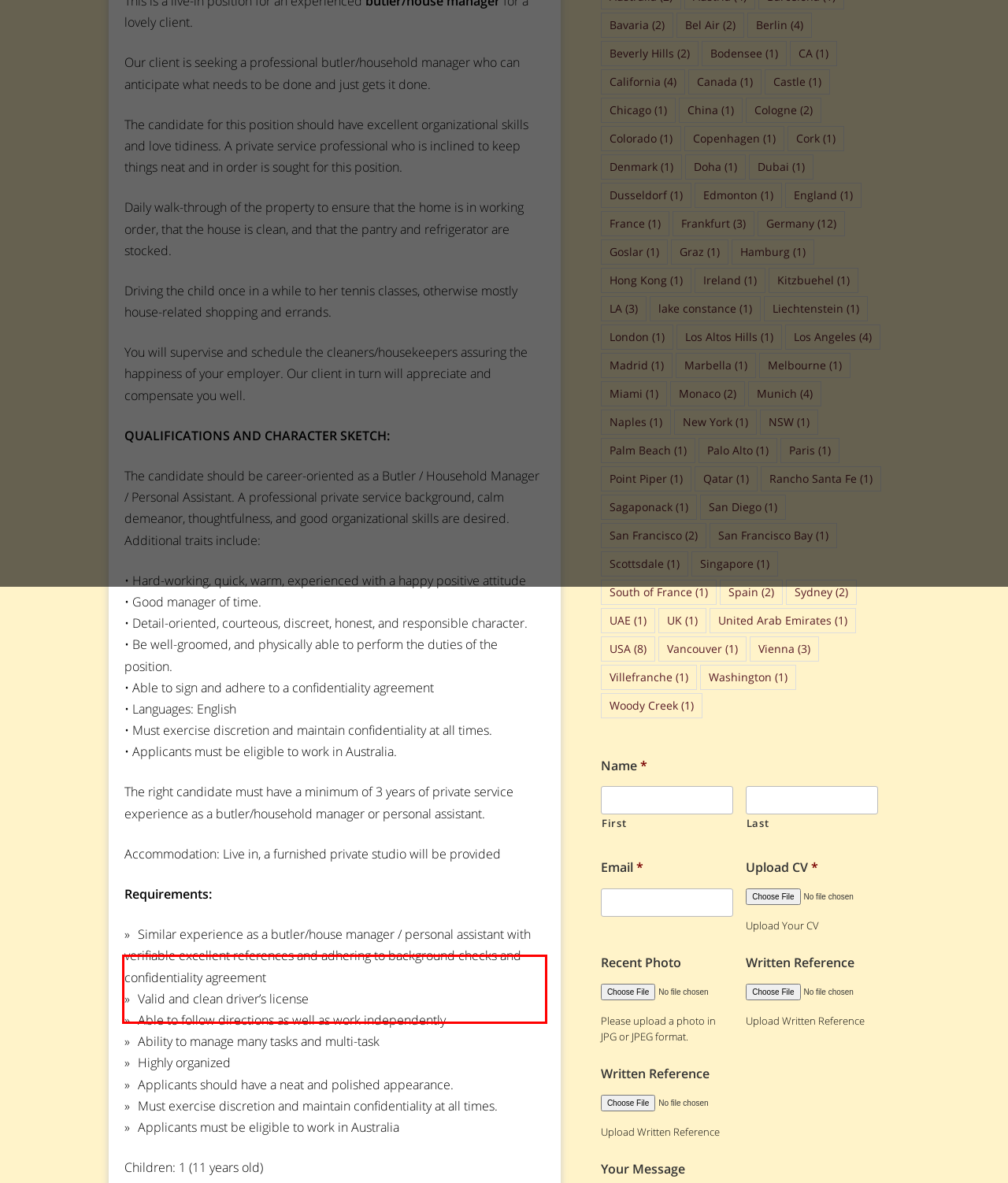Identify the text inside the red bounding box in the provided webpage screenshot and transcribe it.

Interested candidates who meet (or exceed) the needs of this wonderful opportunity should email BUTLER FOR YOU / Silvia Richter or Sebastian Hirsch with full work history, a current photo and written references.